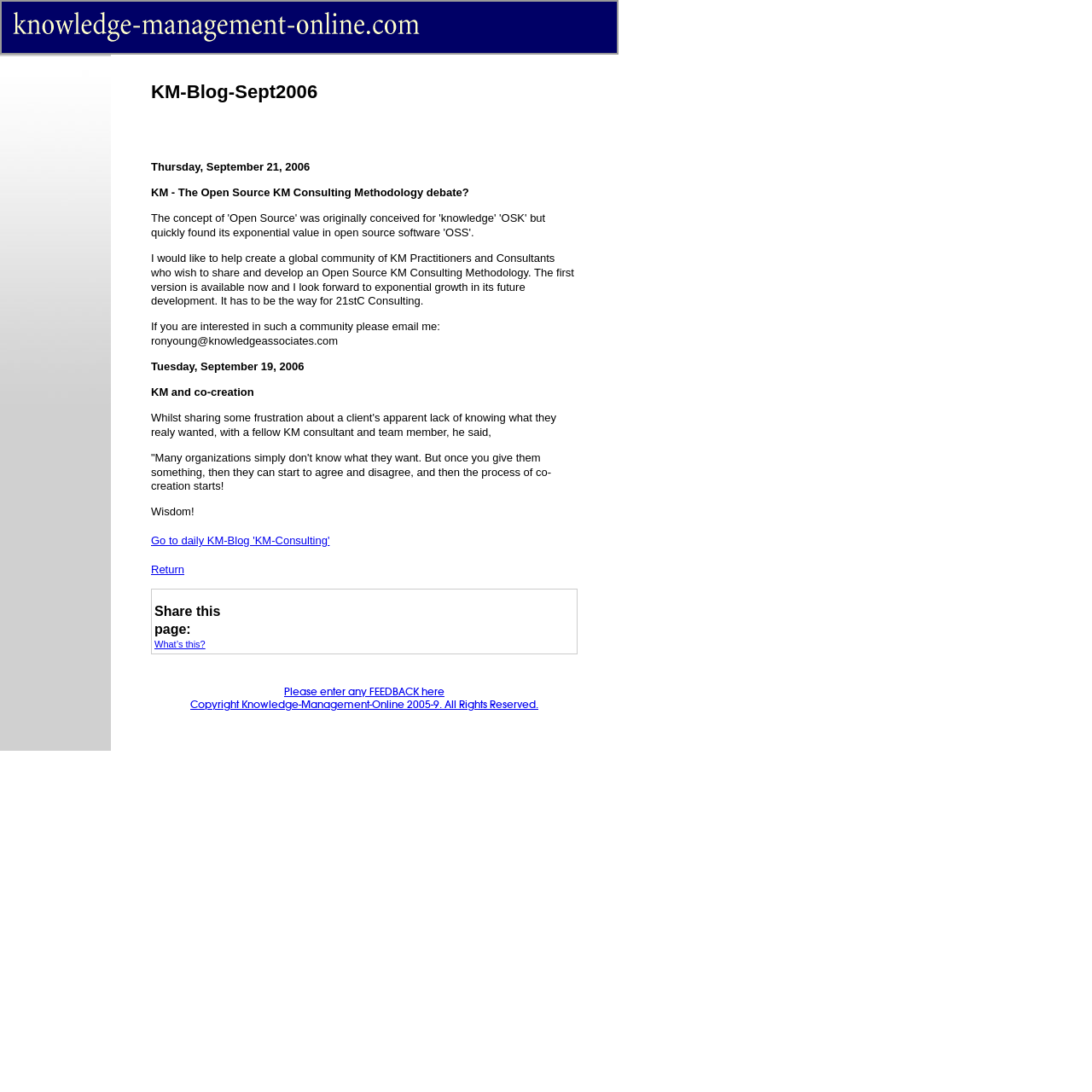From the webpage screenshot, predict the bounding box of the UI element that matches this description: "Go to daily KM-Blog 'KM-Consulting'".

[0.138, 0.489, 0.302, 0.501]